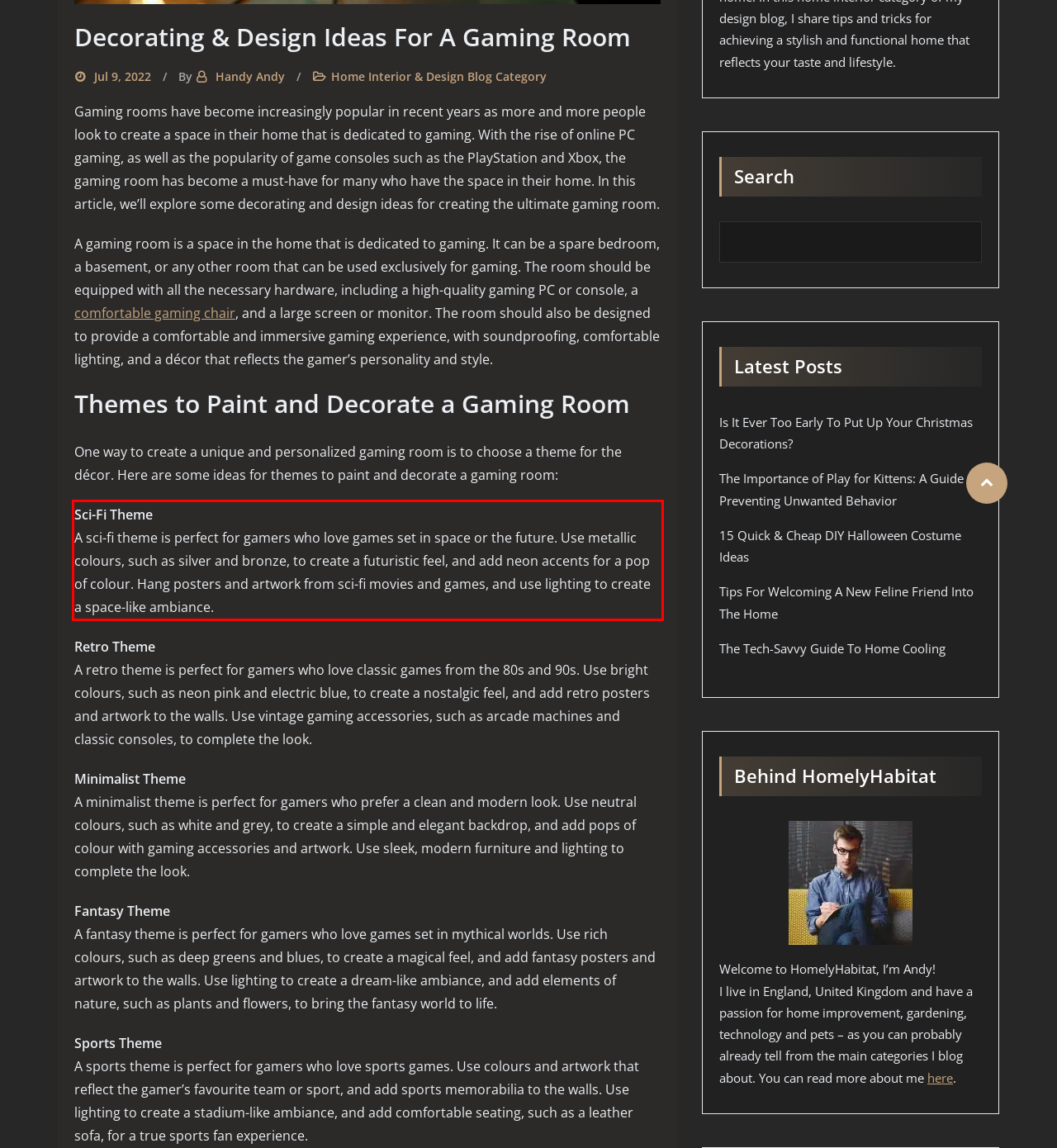Given a screenshot of a webpage with a red bounding box, please identify and retrieve the text inside the red rectangle.

Sci-Fi Theme A sci-fi theme is perfect for gamers who love games set in space or the future. Use metallic colours, such as silver and bronze, to create a futuristic feel, and add neon accents for a pop of colour. Hang posters and artwork from sci-fi movies and games, and use lighting to create a space-like ambiance.